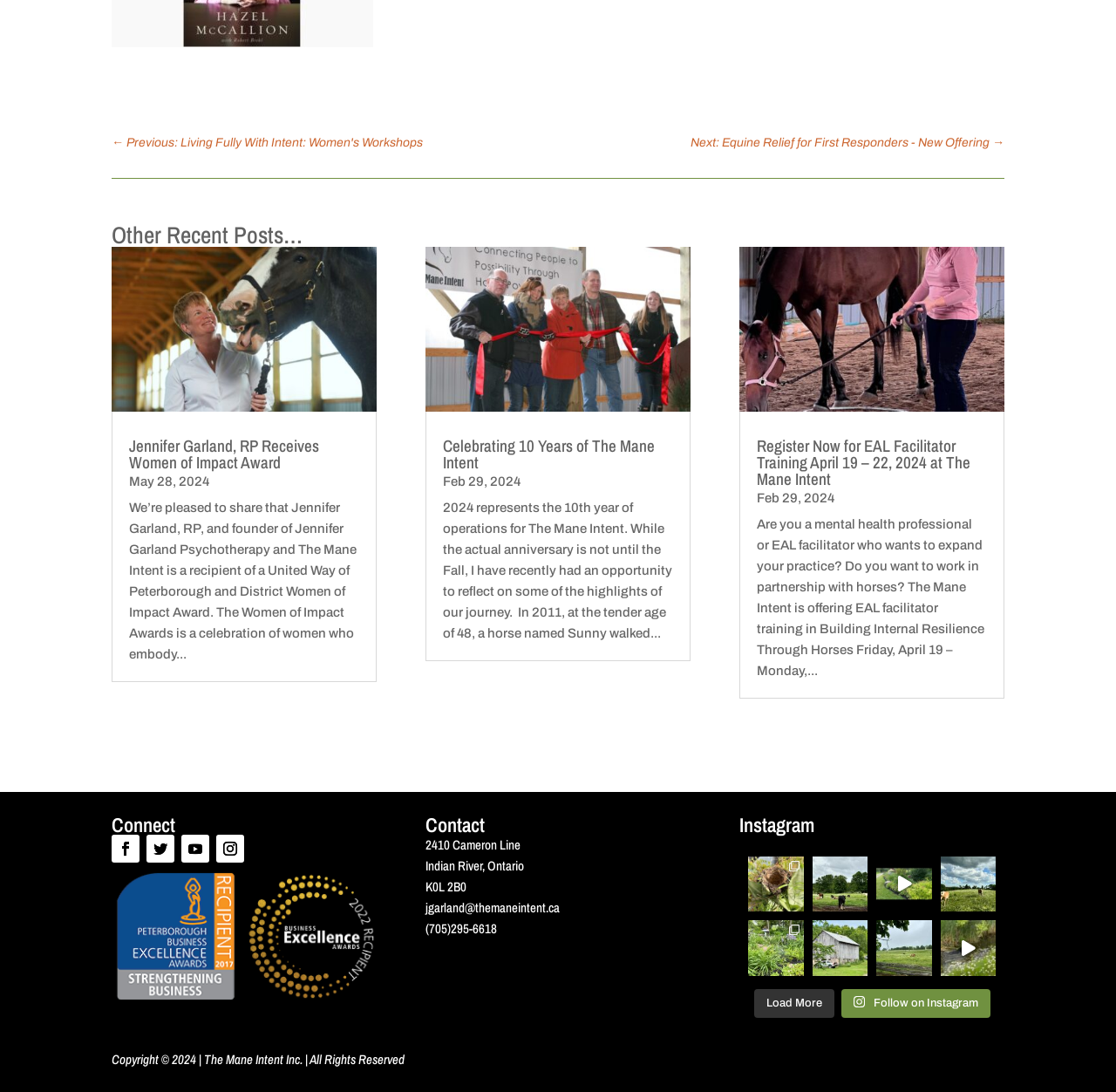What is the purpose of the EAL facilitator training?
Could you answer the question in a detailed manner, providing as much information as possible?

I found this answer by looking at the article with the heading 'Register Now for EAL Facilitator Training April 19 – 22, 2024 at The Mane Intent' and reading the text that says 'Are you a mental health professional or EAL facilitator who wants to expand your practice? Do you want to work in partnership with horses?'.